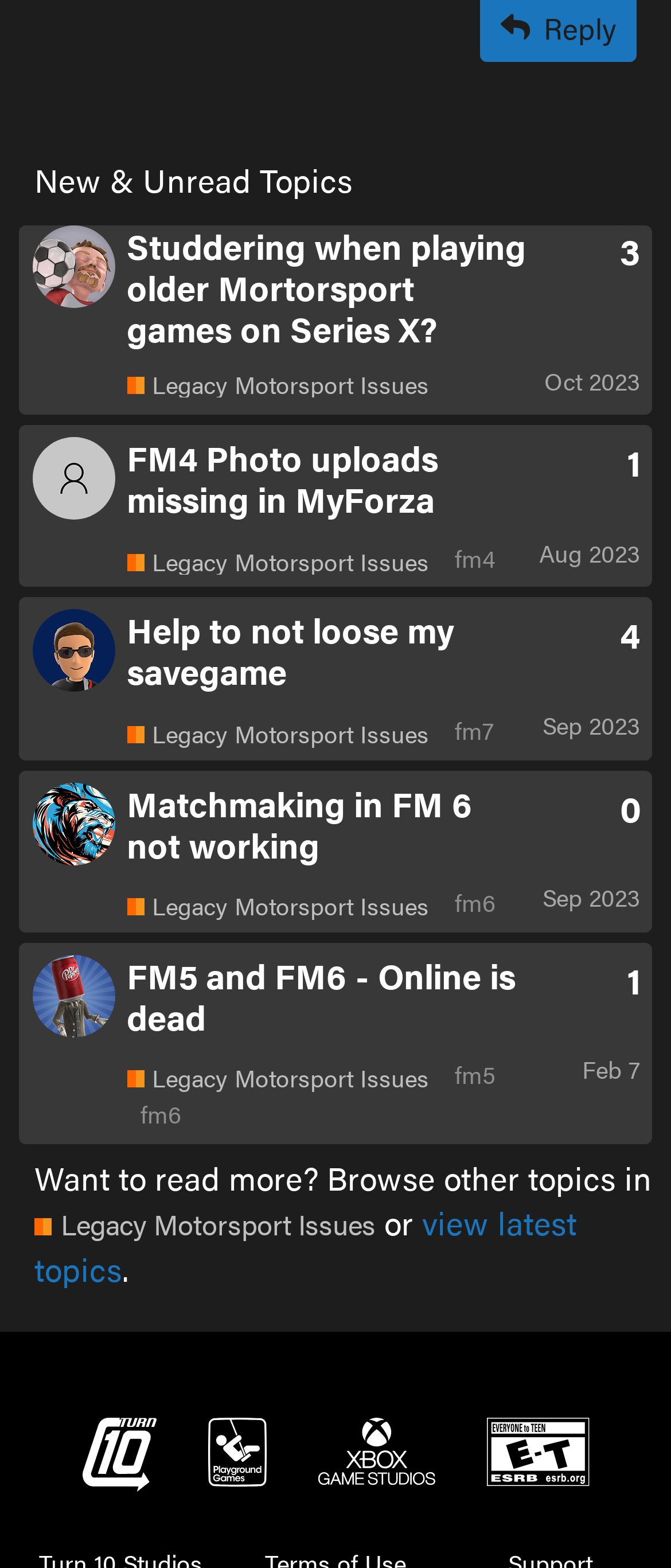Given the element description alt="ESRB Rated E - T", specify the bounding box coordinates of the corresponding UI element in the format (top-left x, top-left y, bottom-right x, bottom-right y). All values must be between 0 and 1.

[0.724, 0.912, 0.878, 0.934]